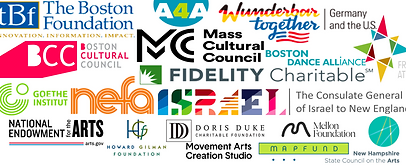Respond with a single word or short phrase to the following question: 
What is the focus of Jessie Jeanne Stinnett's projects?

Environmental issues